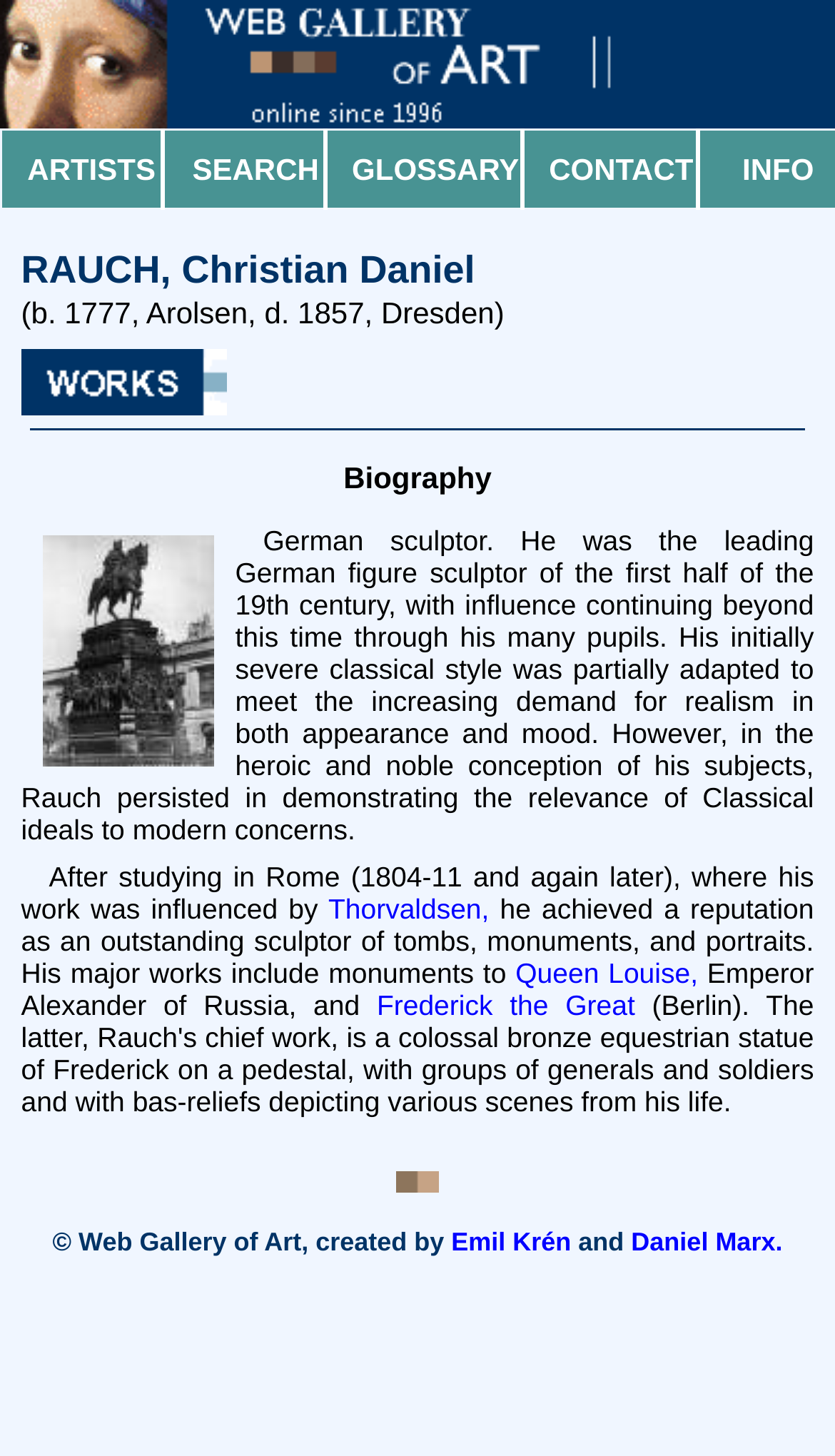Summarize the webpage in an elaborate manner.

The webpage is a biography of Christian Daniel Rauch, a German sculptor. At the top, there is a navigation menu with five links: "Go to title page", "ARTISTS", "SEARCH", "GLOSSARY", and "CONTACT". Below the menu, there is a table with a single row containing the title "RAUCH, Christian Daniel (b. 1777, Arolsen, d. 1857, Dresden)".

The main content of the webpage is a biography of Rauch, which is divided into two sections. The first section is a brief introduction to Rauch's life and work, and it includes a link to a related webpage. The second section is a longer, more detailed description of Rauch's career and achievements, and it includes links to other relevant pages, such as the pages for Queen Louise and Frederick the Great.

There are three images on the webpage: one at the top, which appears to be a logo or icon; one in the middle, which is a portrait or sculpture of Rauch; and one at the bottom, which is a copyright notice with a logo or icon.

At the very bottom of the webpage, there is a copyright notice that reads "© Web Gallery of Art, created by Emil Krén and Daniel Marx."